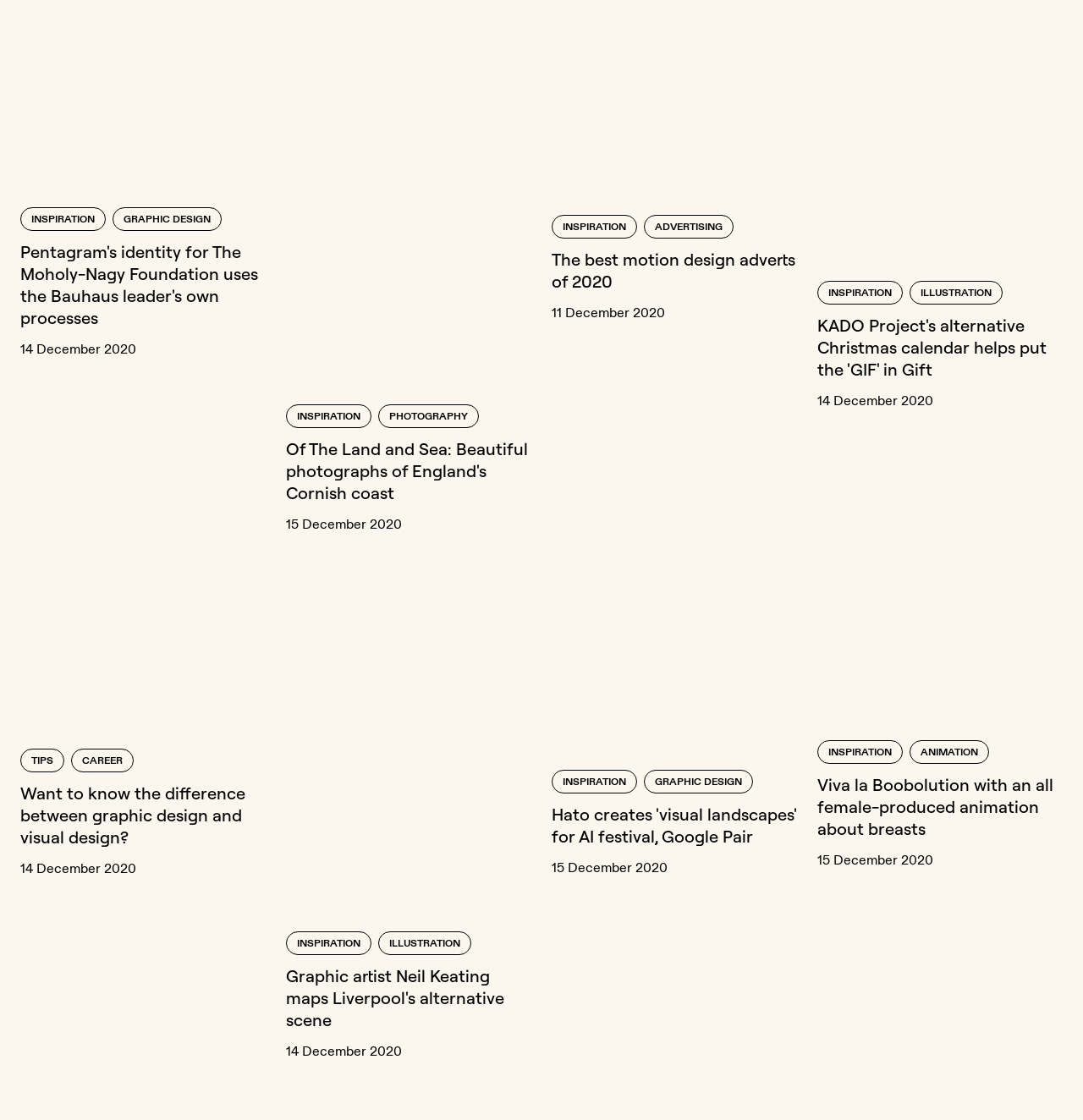Using the information in the image, give a detailed answer to the following question: What is the date of the article 'The best motion design adverts of 2020'?

I found the article 'The best motion design adverts of 2020' on the webpage and noticed that it has a time element next to it, which indicates its date as '11 December 2020'.